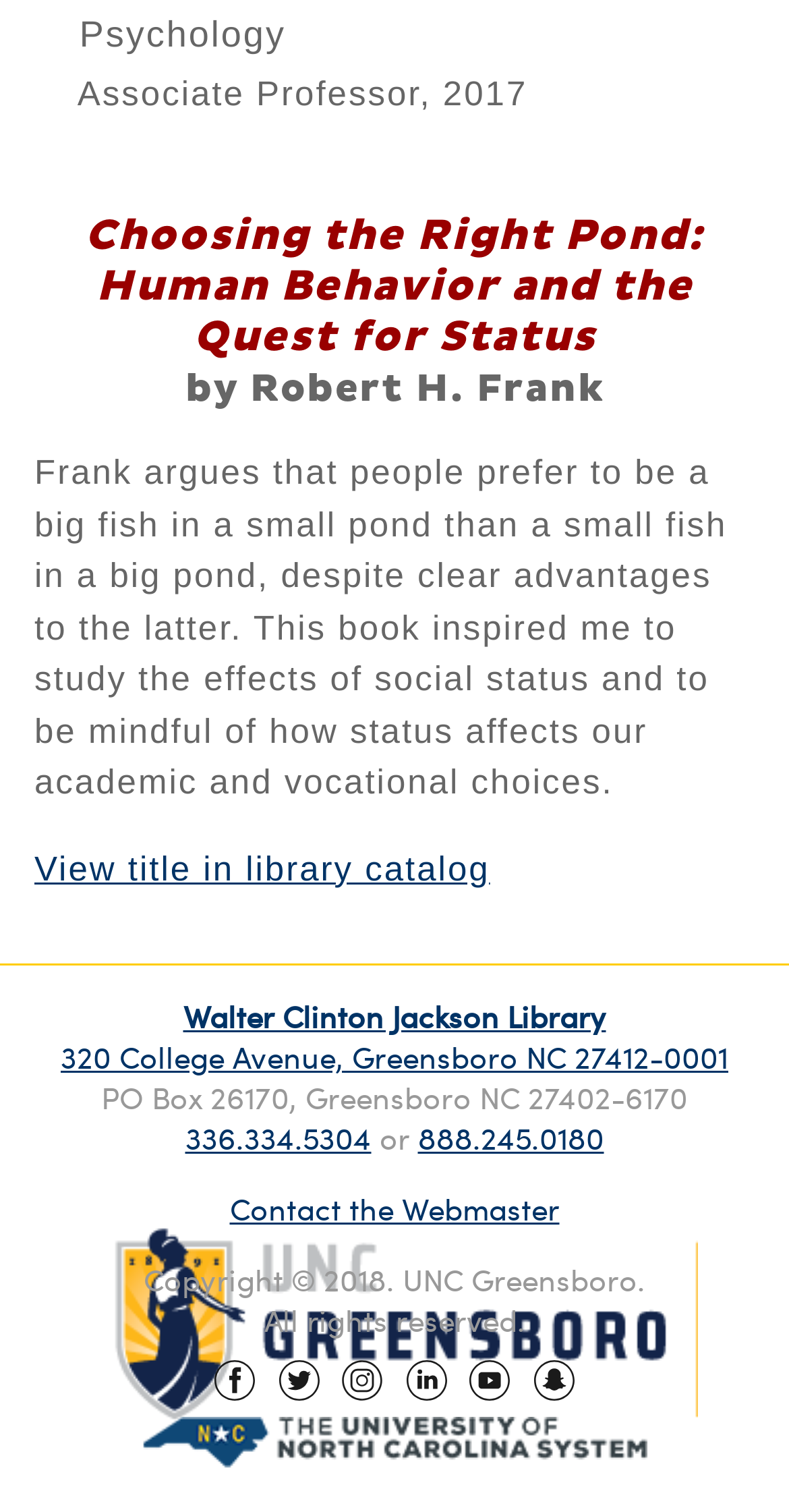Using the provided element description: "alt="UNCG Instagram"", identify the bounding box coordinates. The coordinates should be four floats between 0 and 1 in the order [left, top, right, bottom].

[0.434, 0.725, 0.485, 0.752]